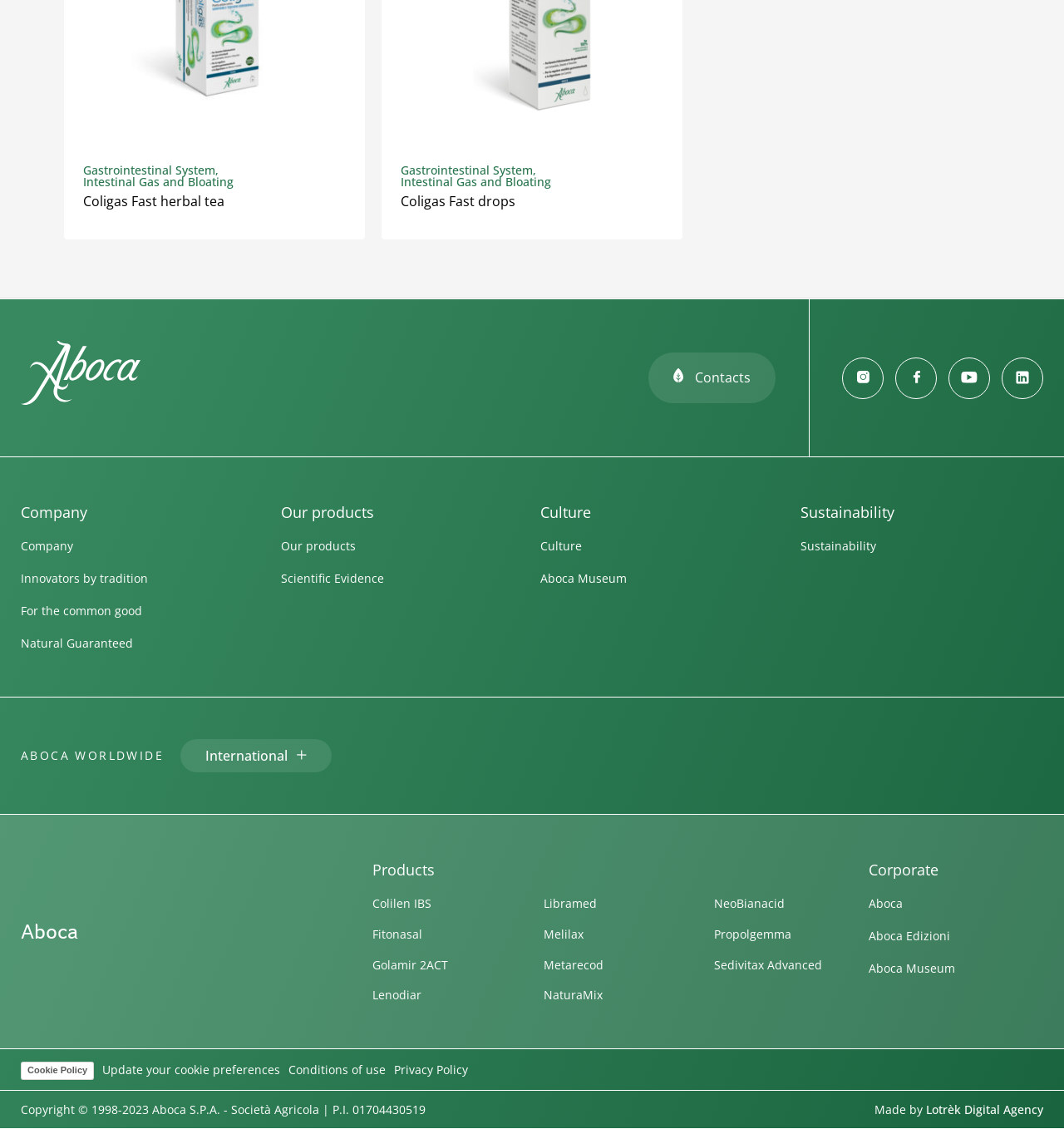Please provide the bounding box coordinates in the format (top-left x, top-left y, bottom-right x, bottom-right y). Remember, all values are floating point numbers between 0 and 1. What is the bounding box coordinate of the region described as: aria-label="Linkedin" title="Linkedin"

[0.941, 0.316, 0.98, 0.353]